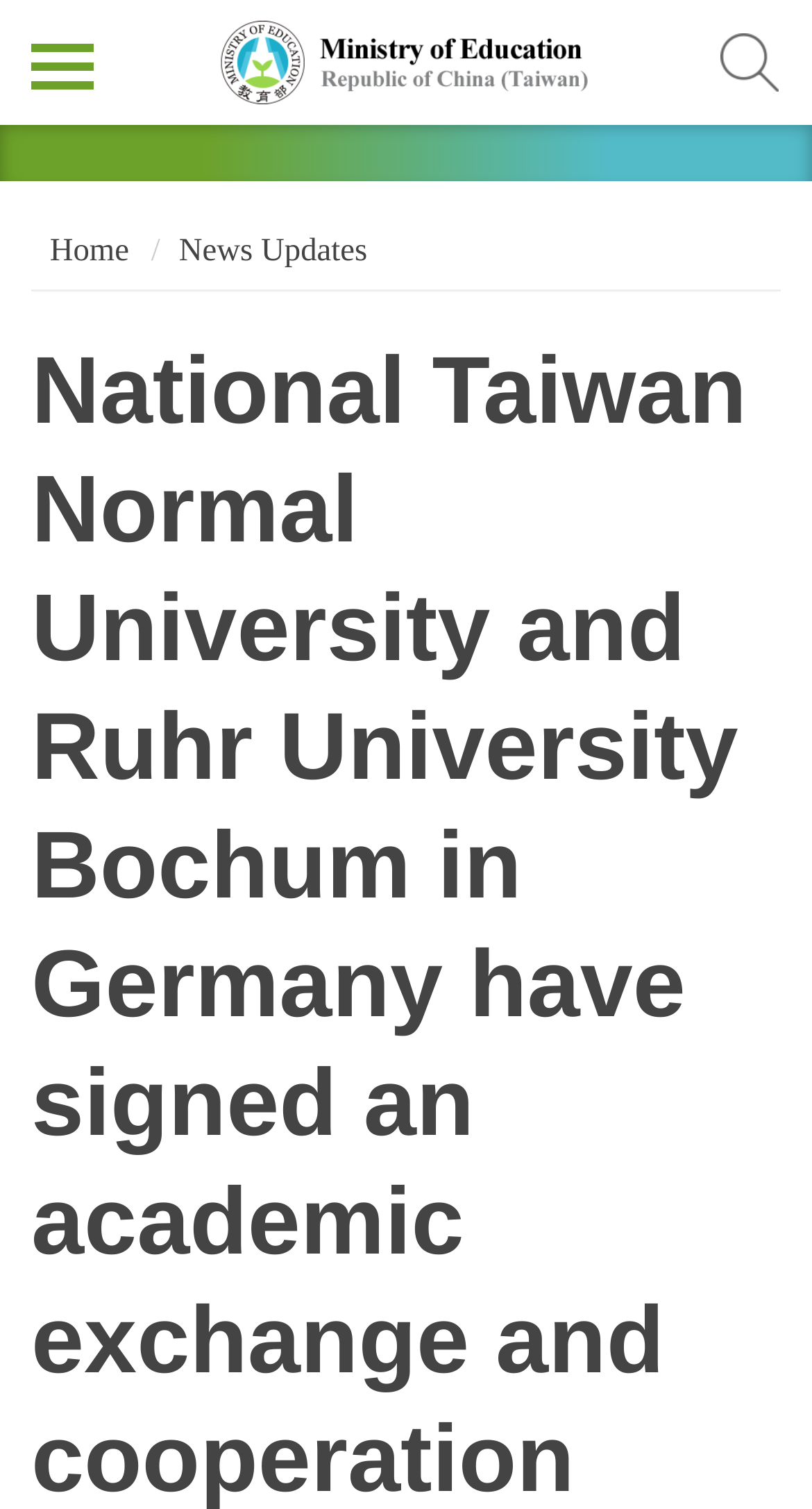Answer succinctly with a single word or phrase:
What is the name of the university in Taiwan?

National Taiwan Normal University